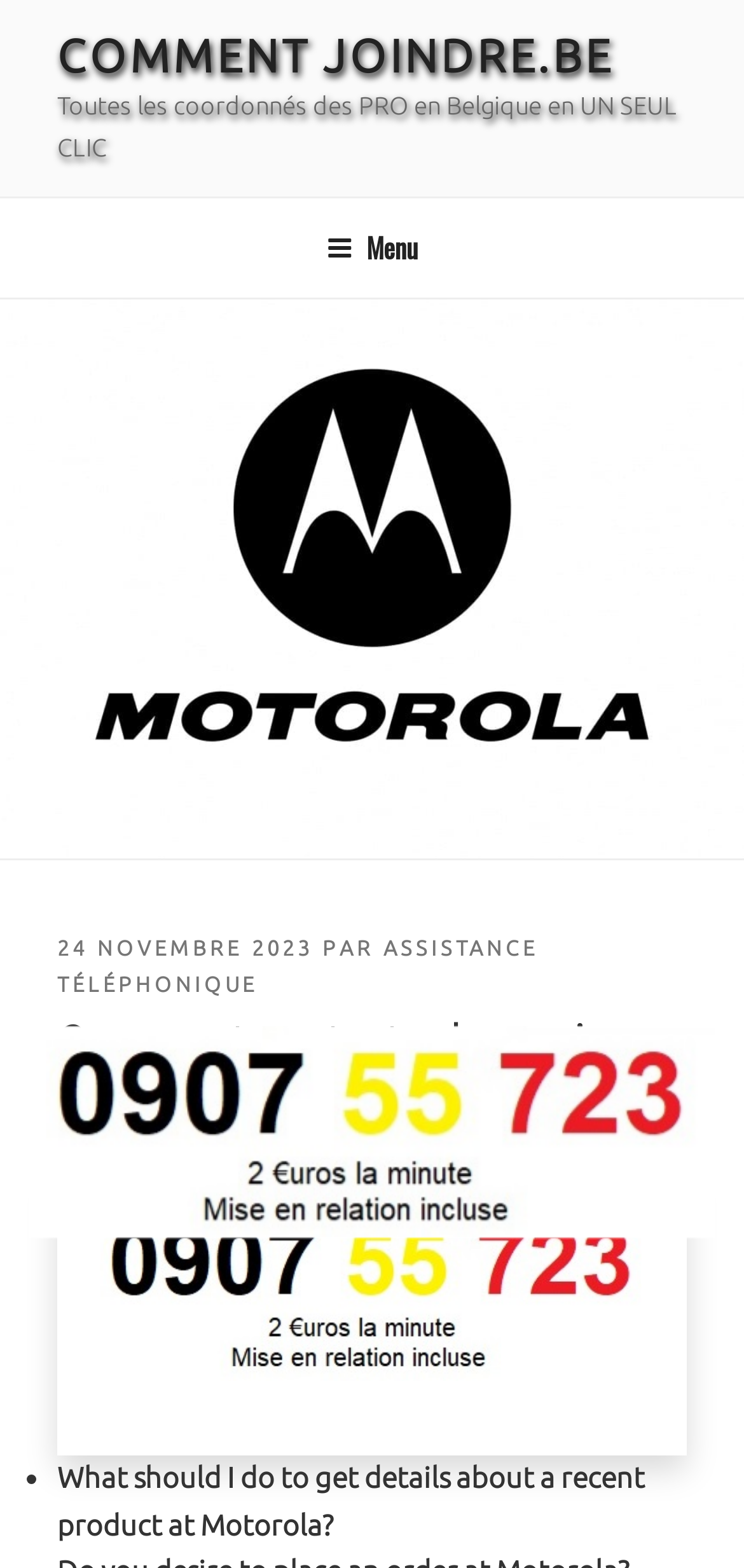Can you look at the image and give a comprehensive answer to the question:
What is the purpose of the 'call service' button?

The purpose of the 'call service' button can be inferred from its location and the content of the webpage, which suggests that it is a way to contact Motorola's service client.